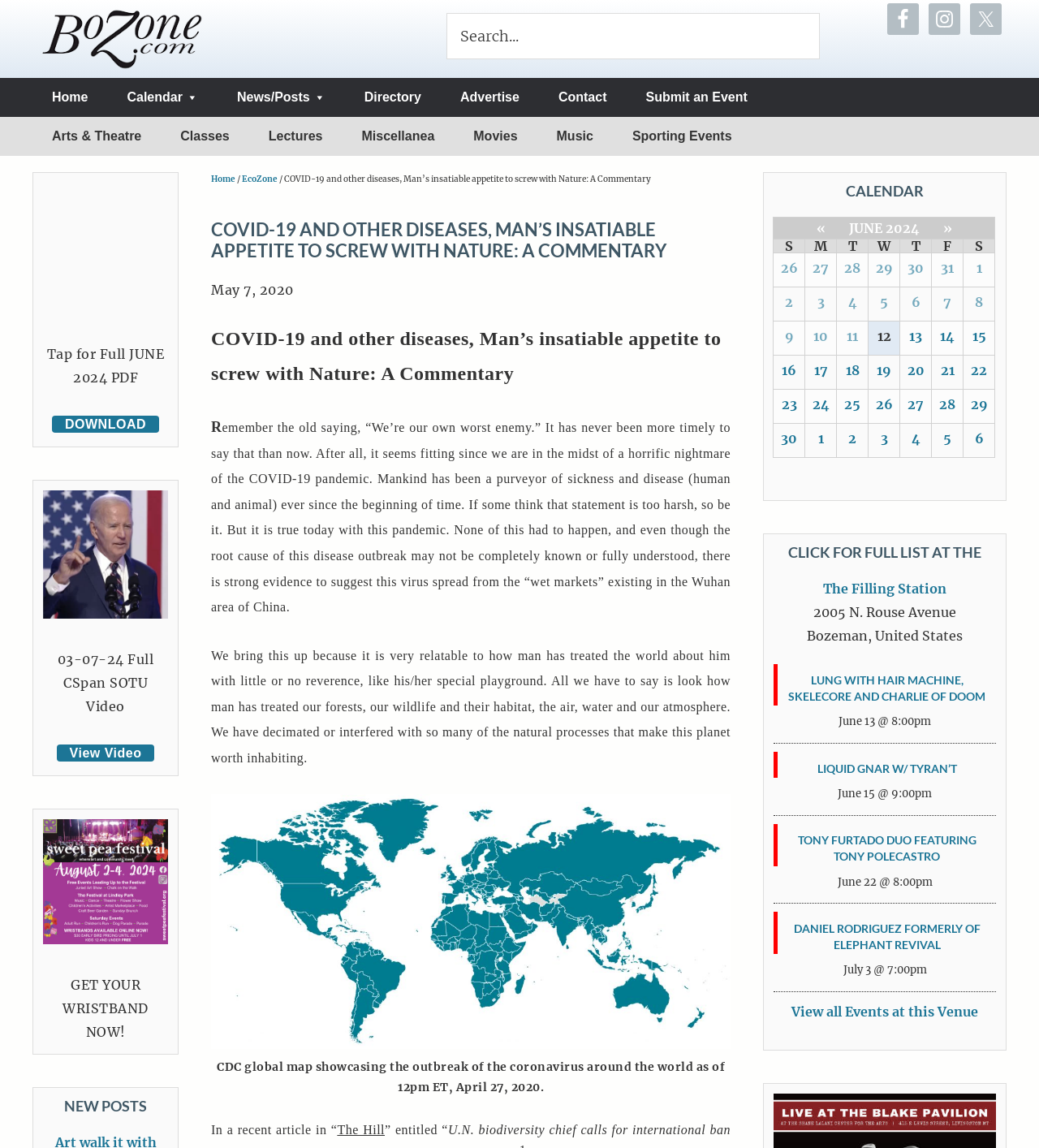Find the bounding box coordinates of the element to click in order to complete this instruction: "Check the news/posts". The bounding box coordinates must be four float numbers between 0 and 1, denoted as [left, top, right, bottom].

[0.209, 0.068, 0.332, 0.102]